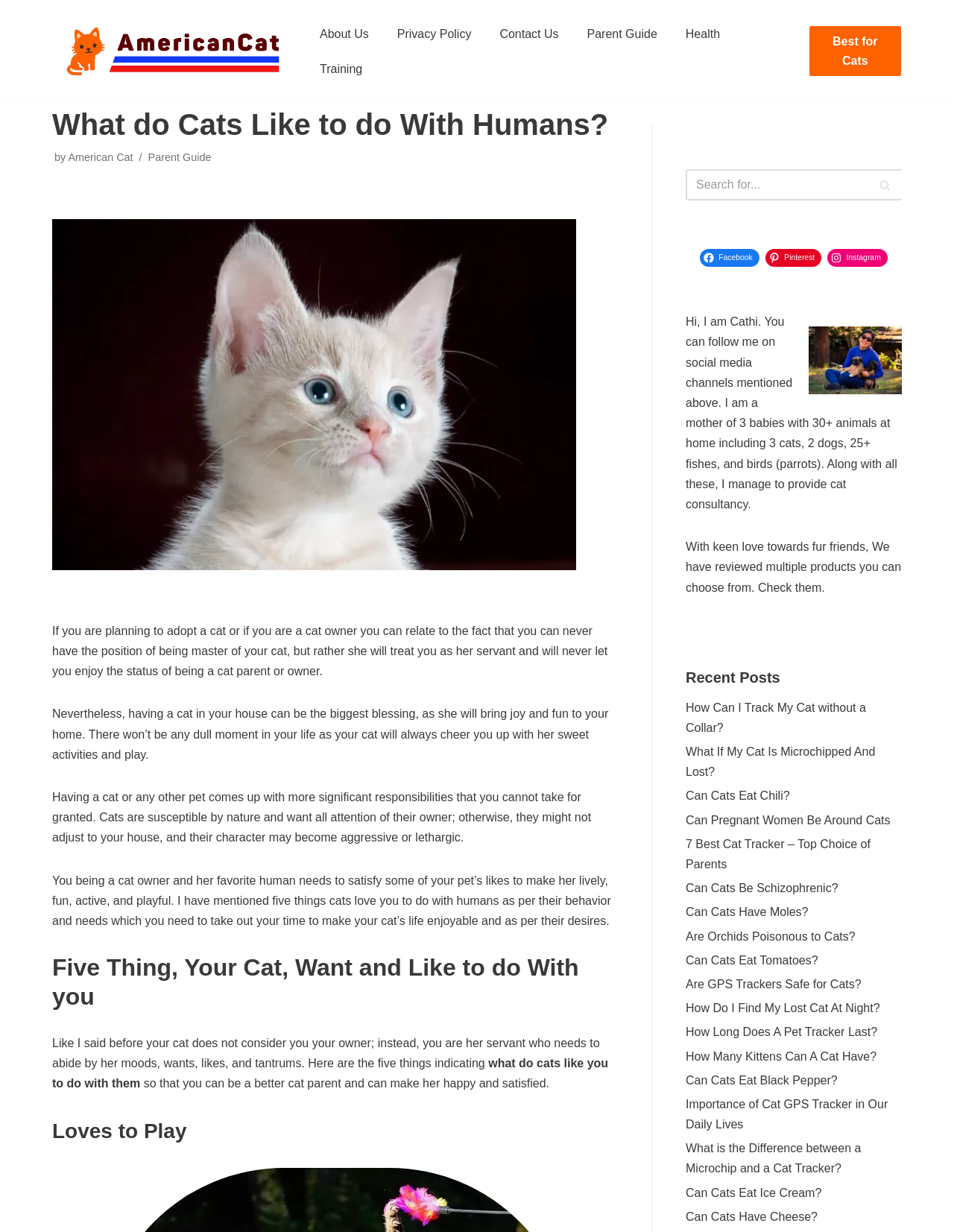What is the author's occupation?
Please craft a detailed and exhaustive response to the question.

The author, Cathi, mentions that she provides cat consultancy, indicating that she is a professional in the field of cat care and behavior.